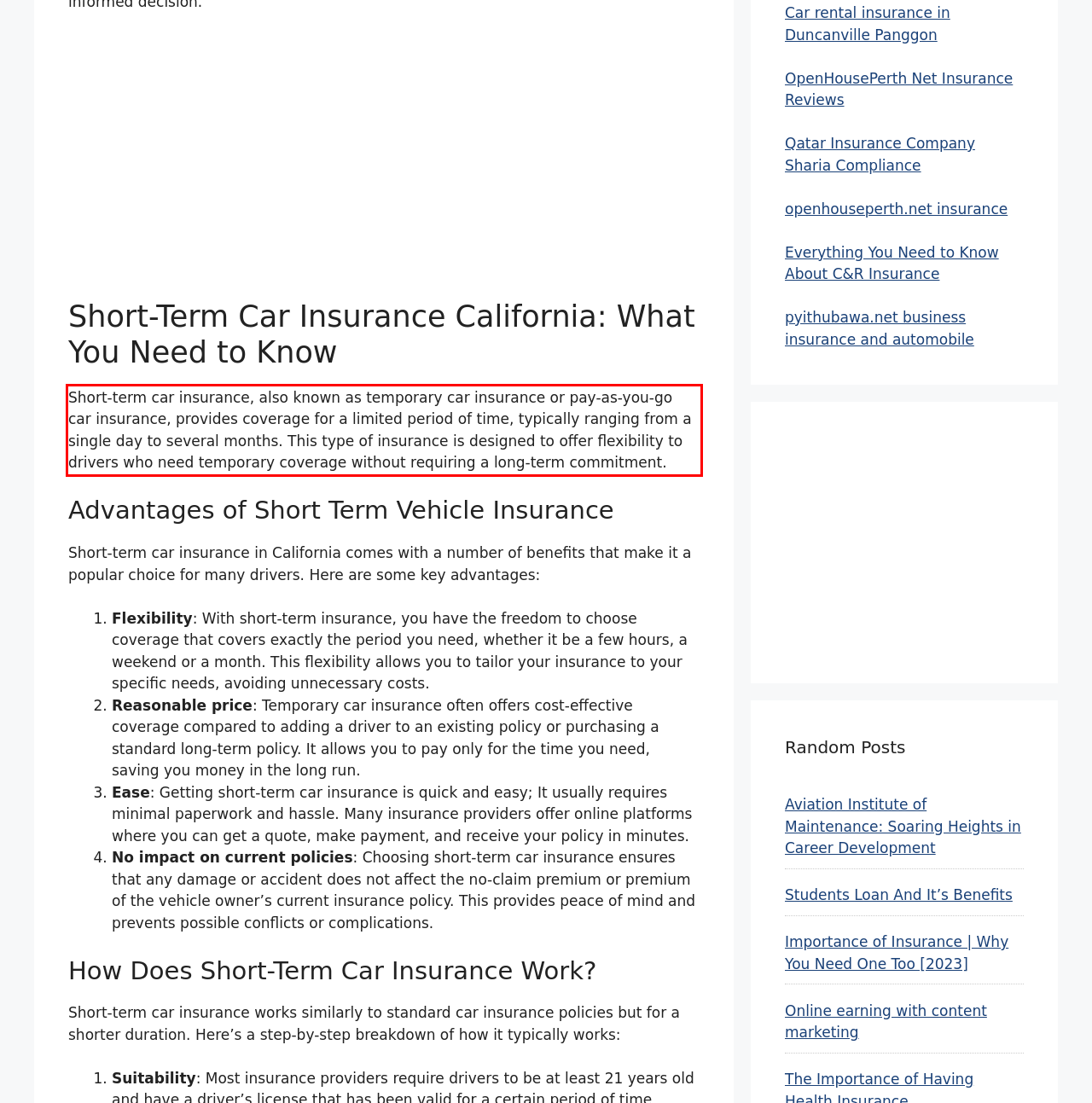You have a webpage screenshot with a red rectangle surrounding a UI element. Extract the text content from within this red bounding box.

Short-term car insurance, also known as temporary car insurance or pay-as-you-go car insurance, provides coverage for a limited period of time, typically ranging from a single day to several months. This type of insurance is designed to offer flexibility to drivers who need temporary coverage without requiring a long-term commitment.